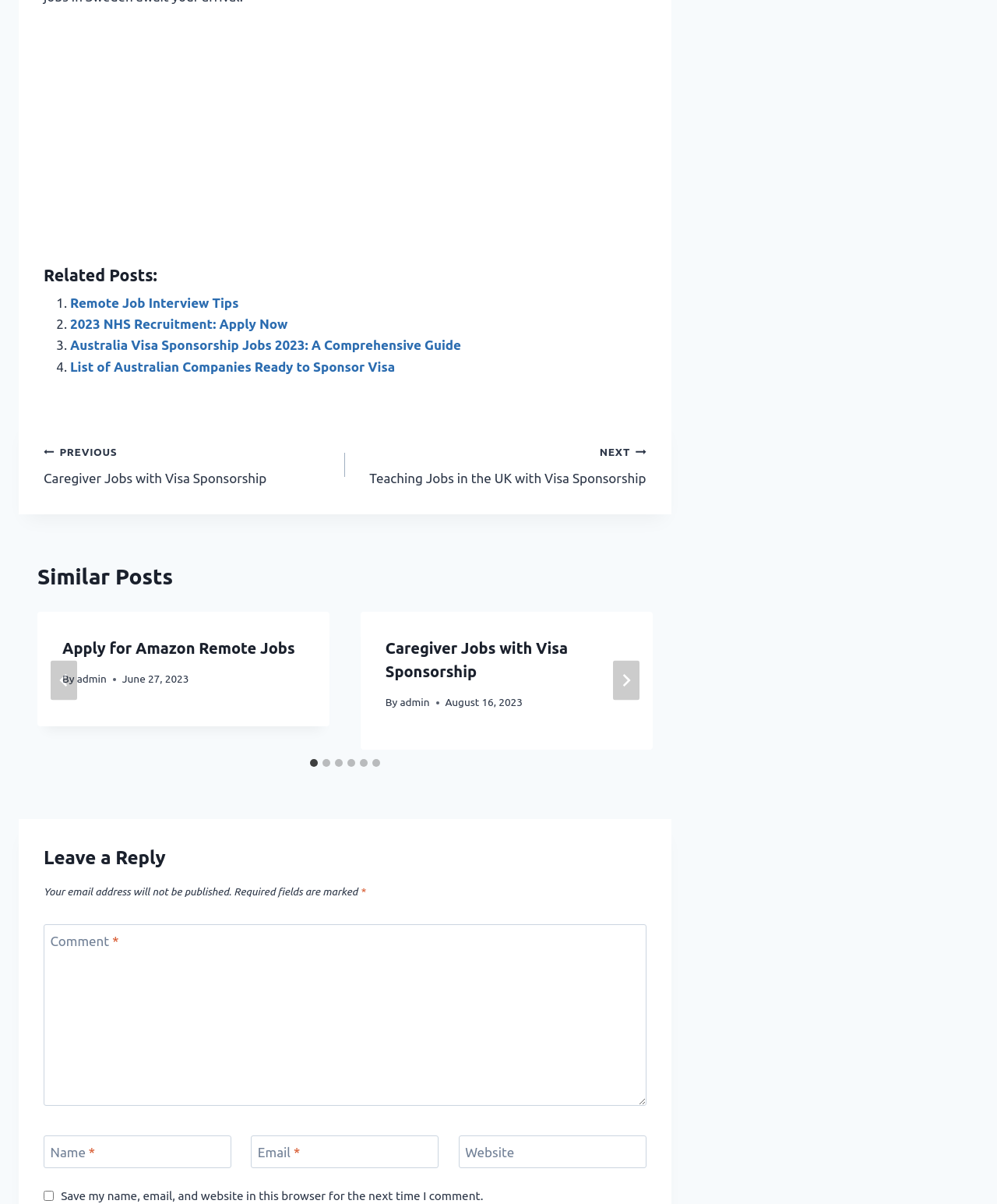Pinpoint the bounding box coordinates of the clickable area needed to execute the instruction: "Click on the 'Apply for Amazon Remote Jobs' link". The coordinates should be specified as four float numbers between 0 and 1, i.e., [left, top, right, bottom].

[0.062, 0.531, 0.296, 0.546]